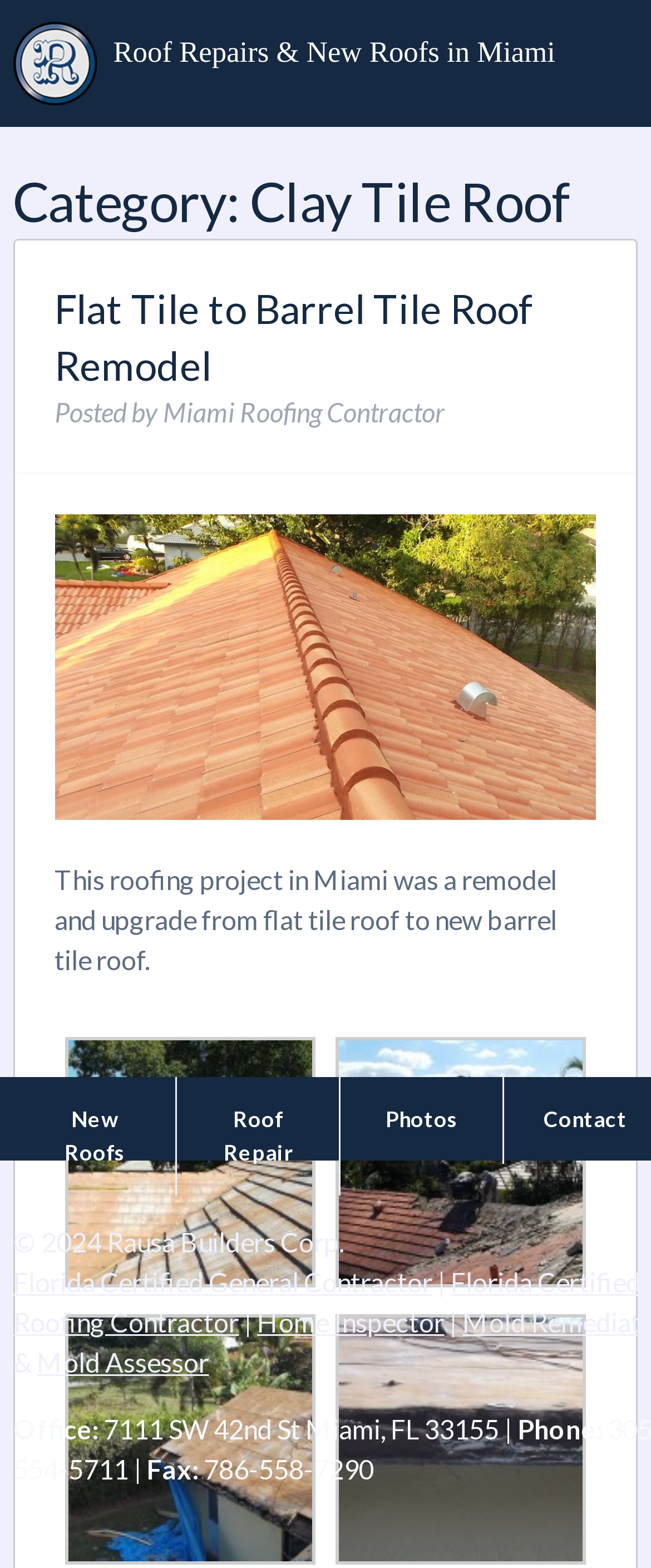Pinpoint the bounding box coordinates of the clickable element needed to complete the instruction: "Navigate to the 'New Roofs' page". The coordinates should be provided as four float numbers between 0 and 1: [left, top, right, bottom].

[0.047, 0.698, 0.244, 0.752]